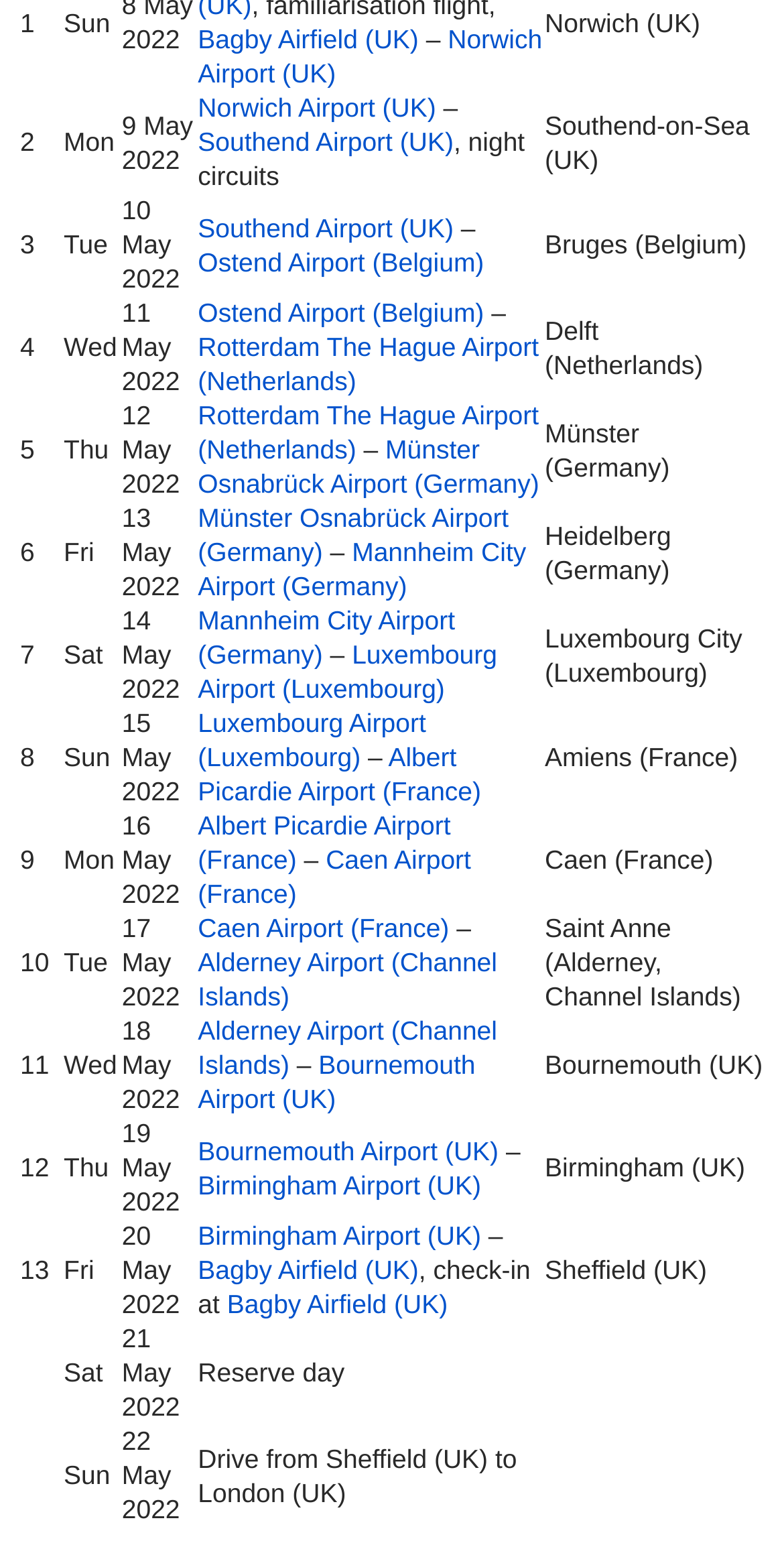What is the origin of the flight on May 17, 2022?
We need a detailed and meticulous answer to the question.

I looked at the table and found the row corresponding to May 17, 2022, which is the 10th row. The origin of the flight on that day is listed in the fourth grid cell of that row, which is Caen Airport (France).